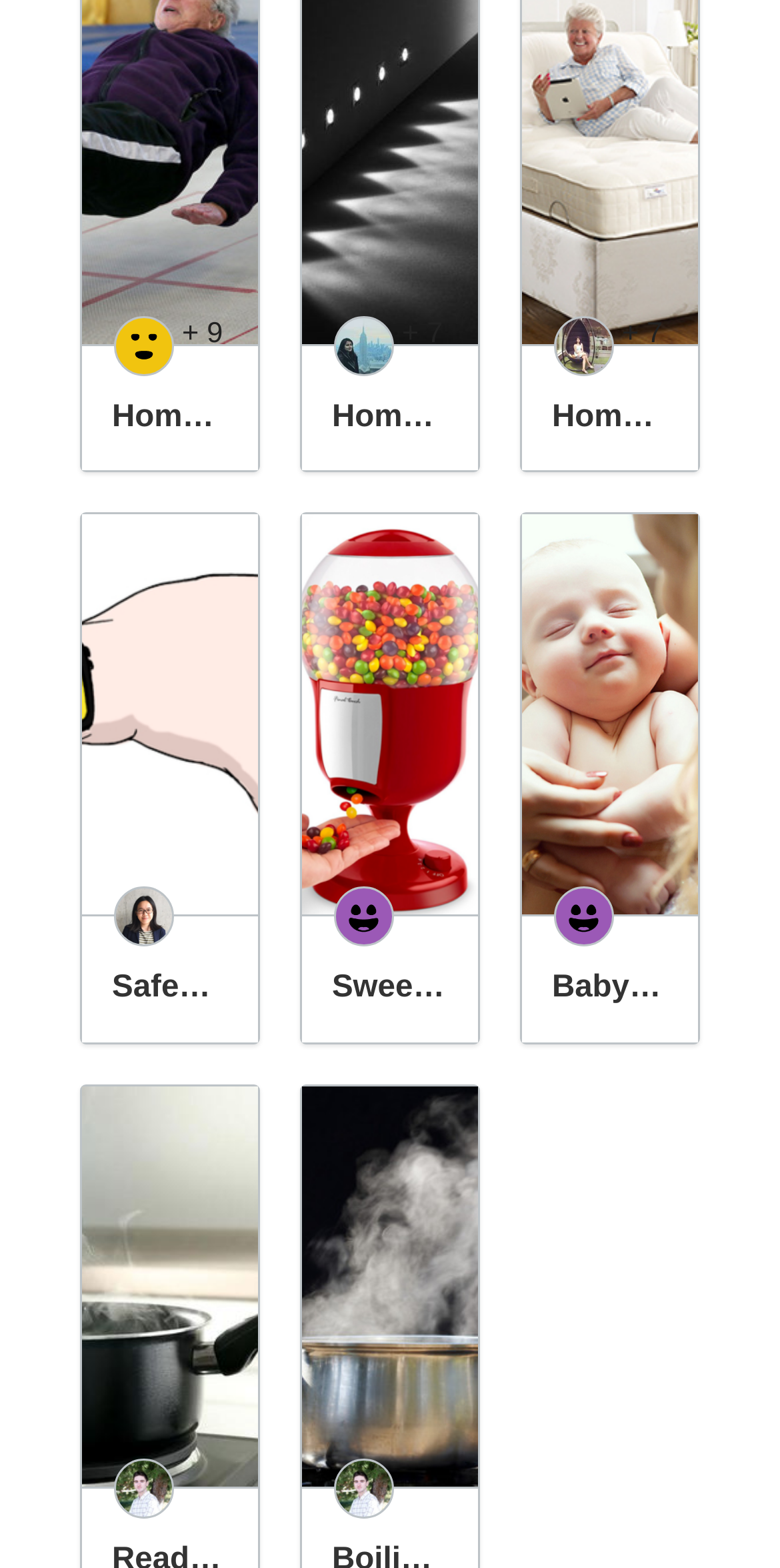What is the name of the first fall detector?
Using the screenshot, give a one-word or short phrase answer.

Home-E